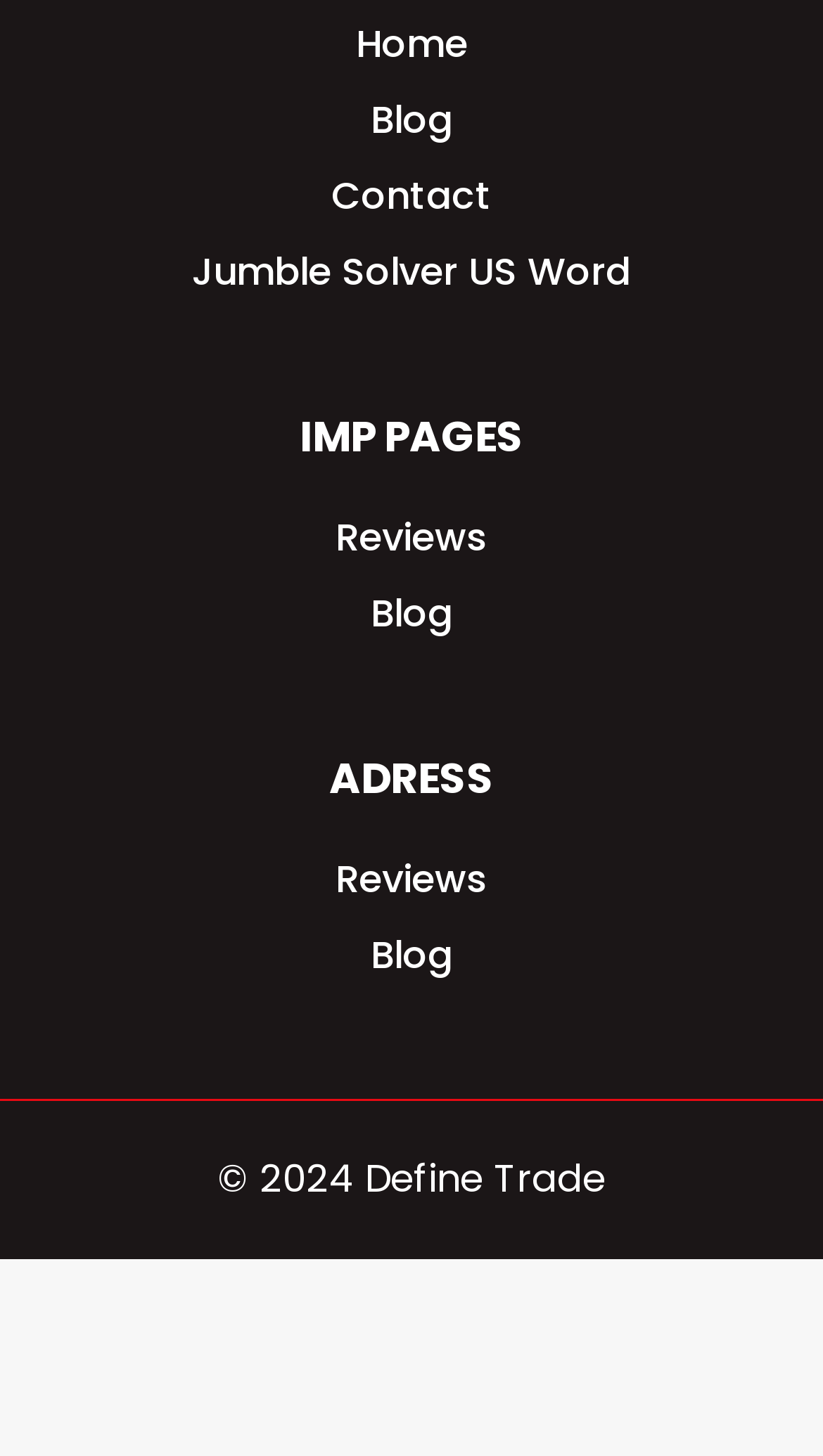Pinpoint the bounding box coordinates of the element you need to click to execute the following instruction: "view reviews". The bounding box should be represented by four float numbers between 0 and 1, in the format [left, top, right, bottom].

[0.062, 0.343, 0.938, 0.395]